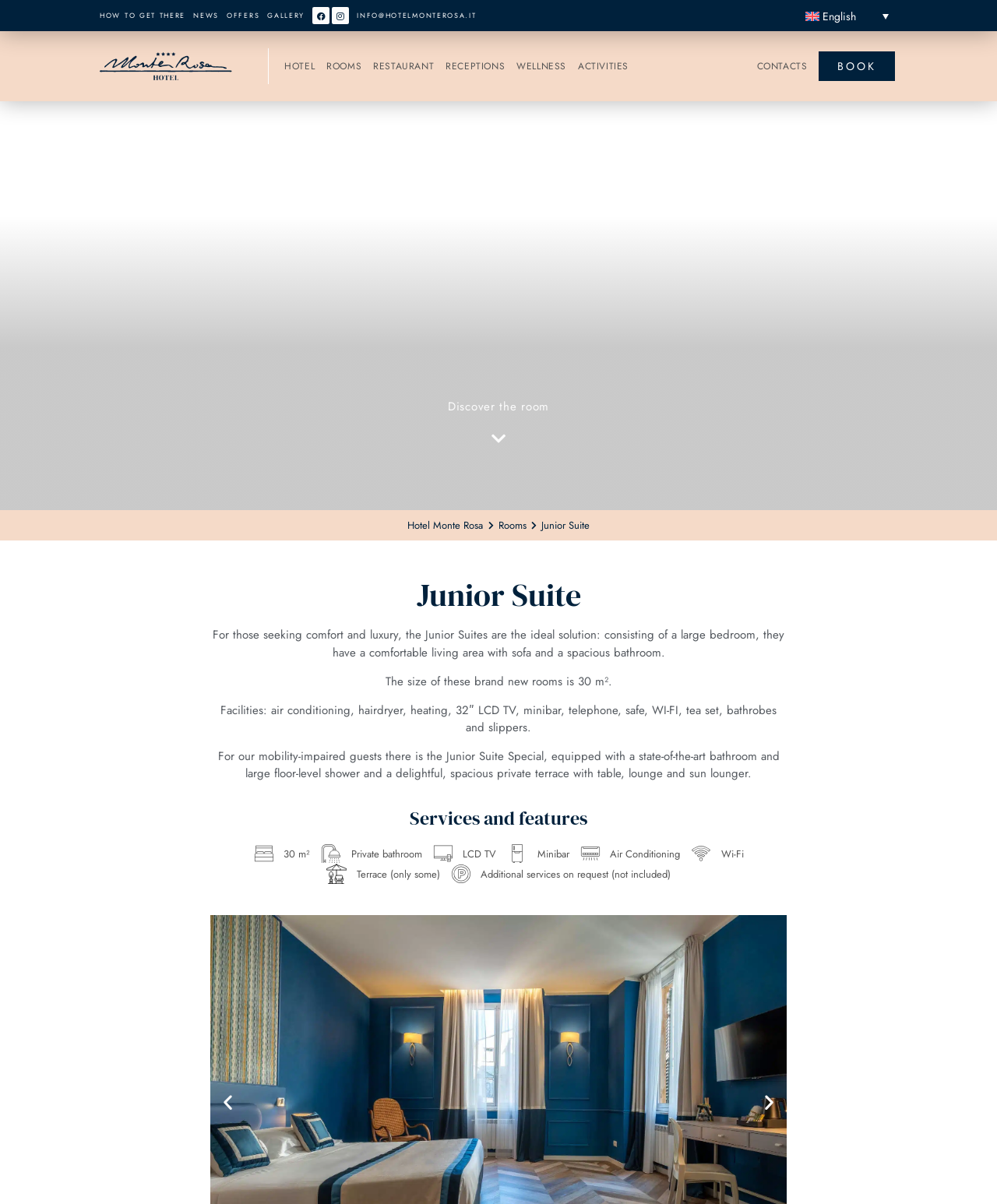Locate the bounding box coordinates of the element you need to click to accomplish the task described by this instruction: "Click on the HOW TO GET THERE link".

[0.1, 0.009, 0.186, 0.017]